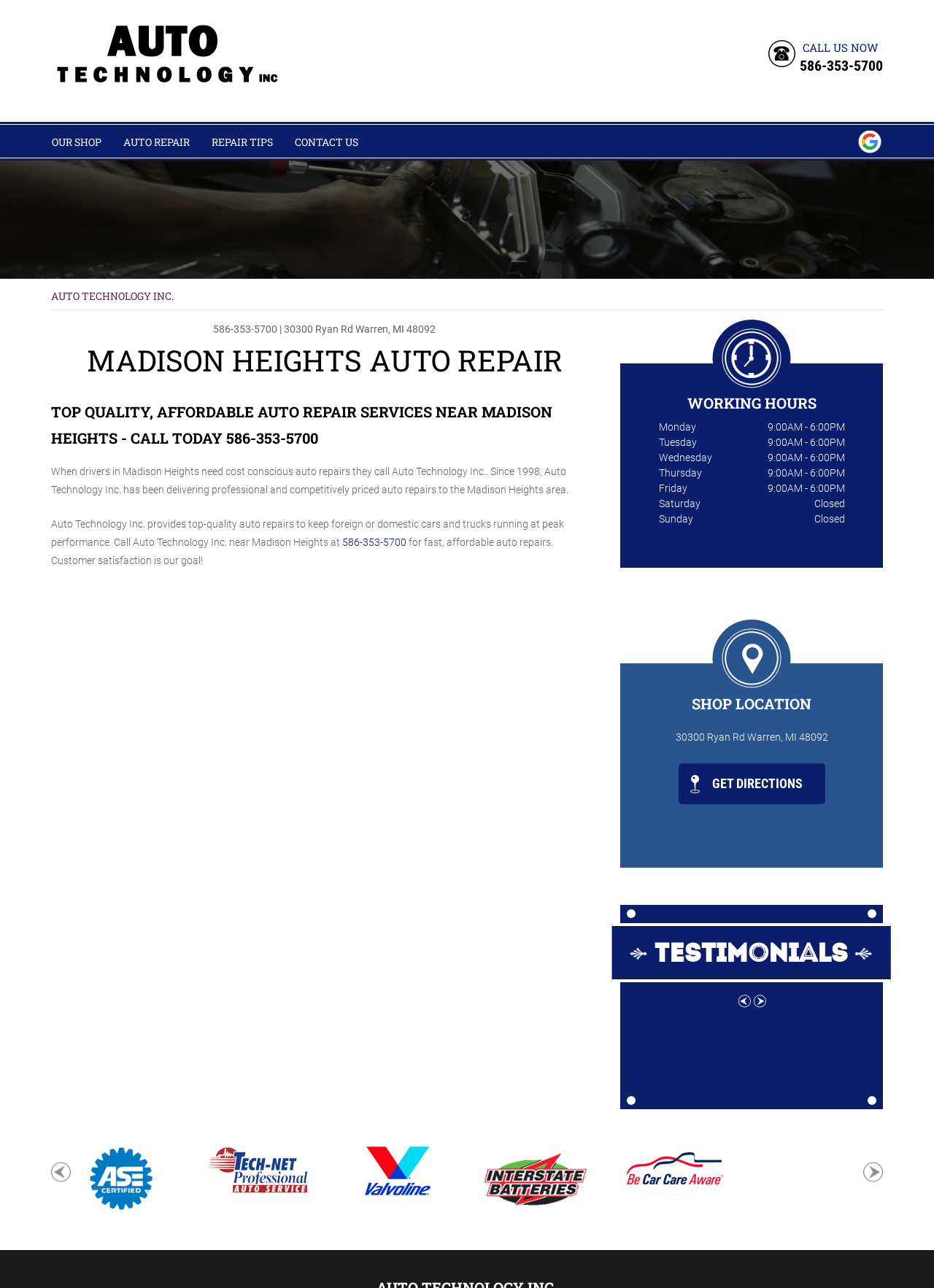Review the image closely and give a comprehensive answer to the question: What is the name of the city where Auto Technology Inc. is located?

The city where Auto Technology Inc. is located can be found in the address section of the webpage. According to the address, the city is Warren, which is in the state of Michigan.